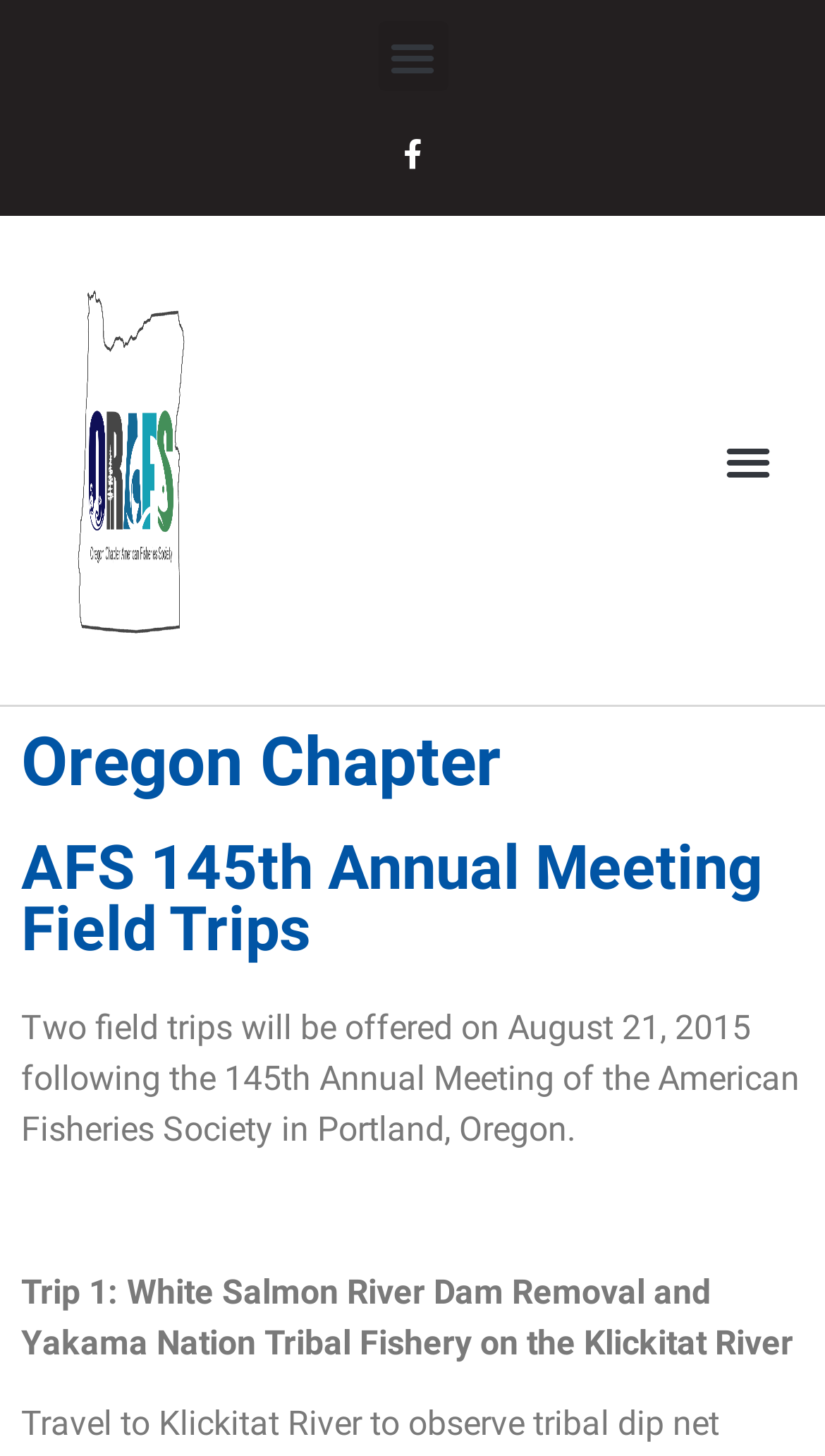Reply to the question with a single word or phrase:
How many field trips are offered?

Two